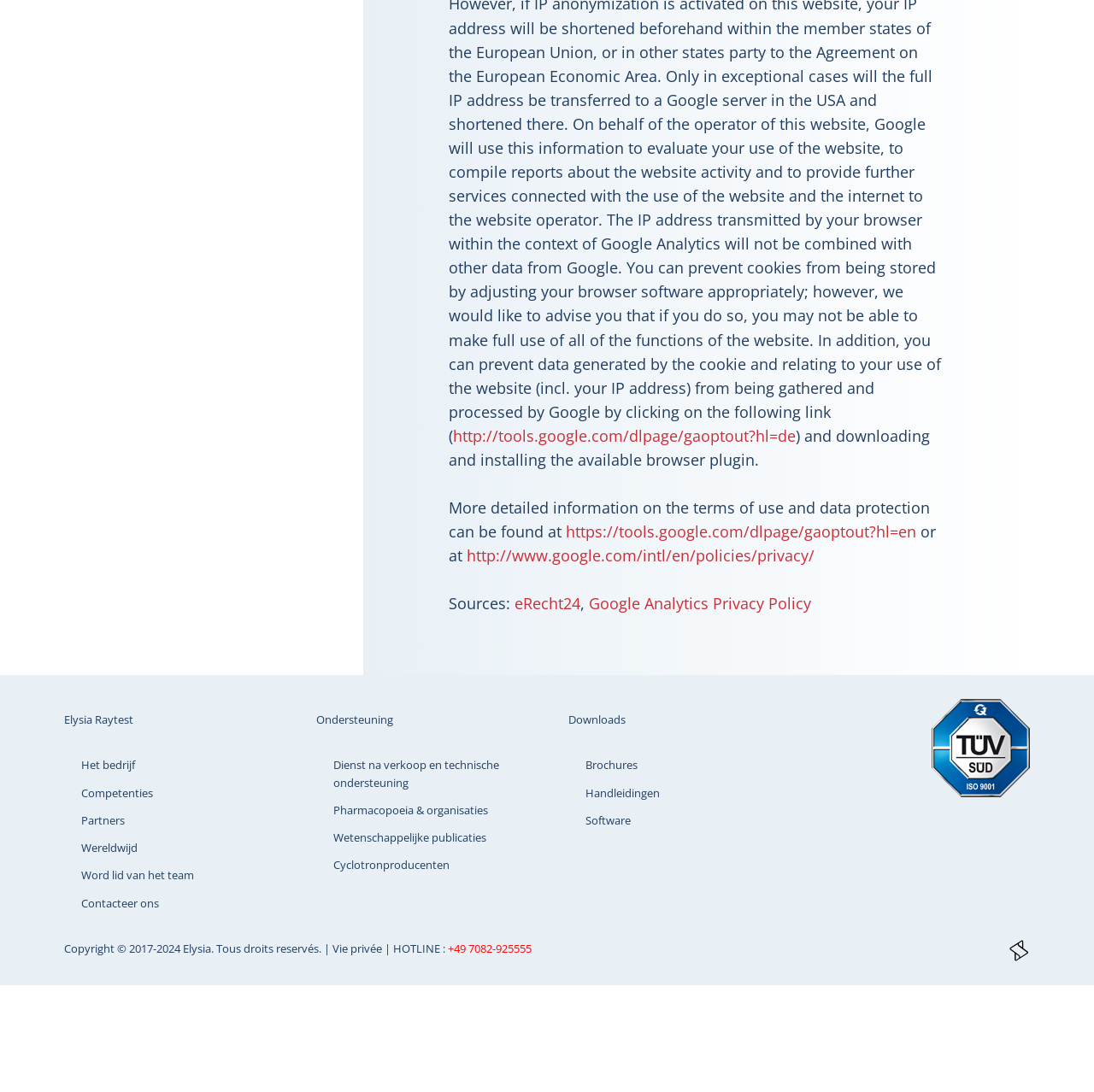Identify the bounding box coordinates of the region that needs to be clicked to carry out this instruction: "Contact us". Provide these coordinates as four float numbers ranging from 0 to 1, i.e., [left, top, right, bottom].

[0.059, 0.815, 0.25, 0.839]